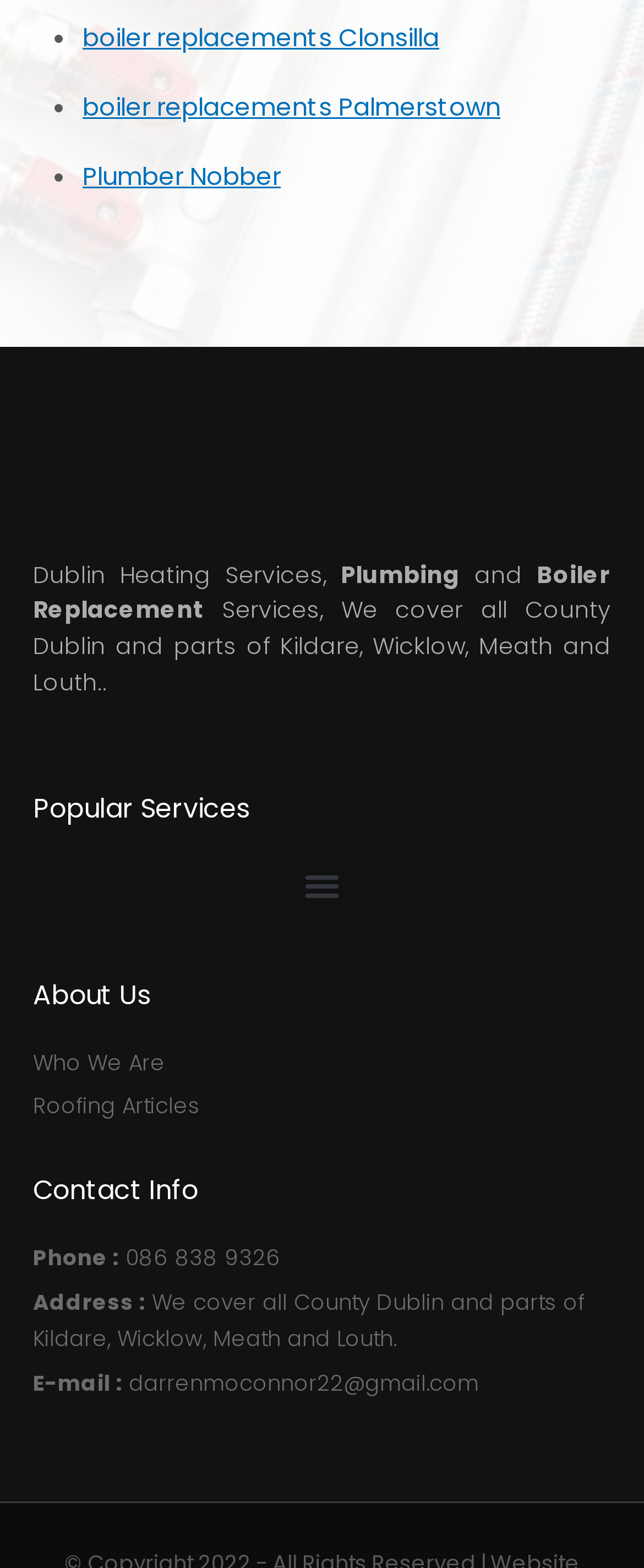Can you find the bounding box coordinates for the element that needs to be clicked to execute this instruction: "navigate to About Us"? The coordinates should be given as four float numbers between 0 and 1, i.e., [left, top, right, bottom].

[0.051, 0.624, 0.949, 0.645]